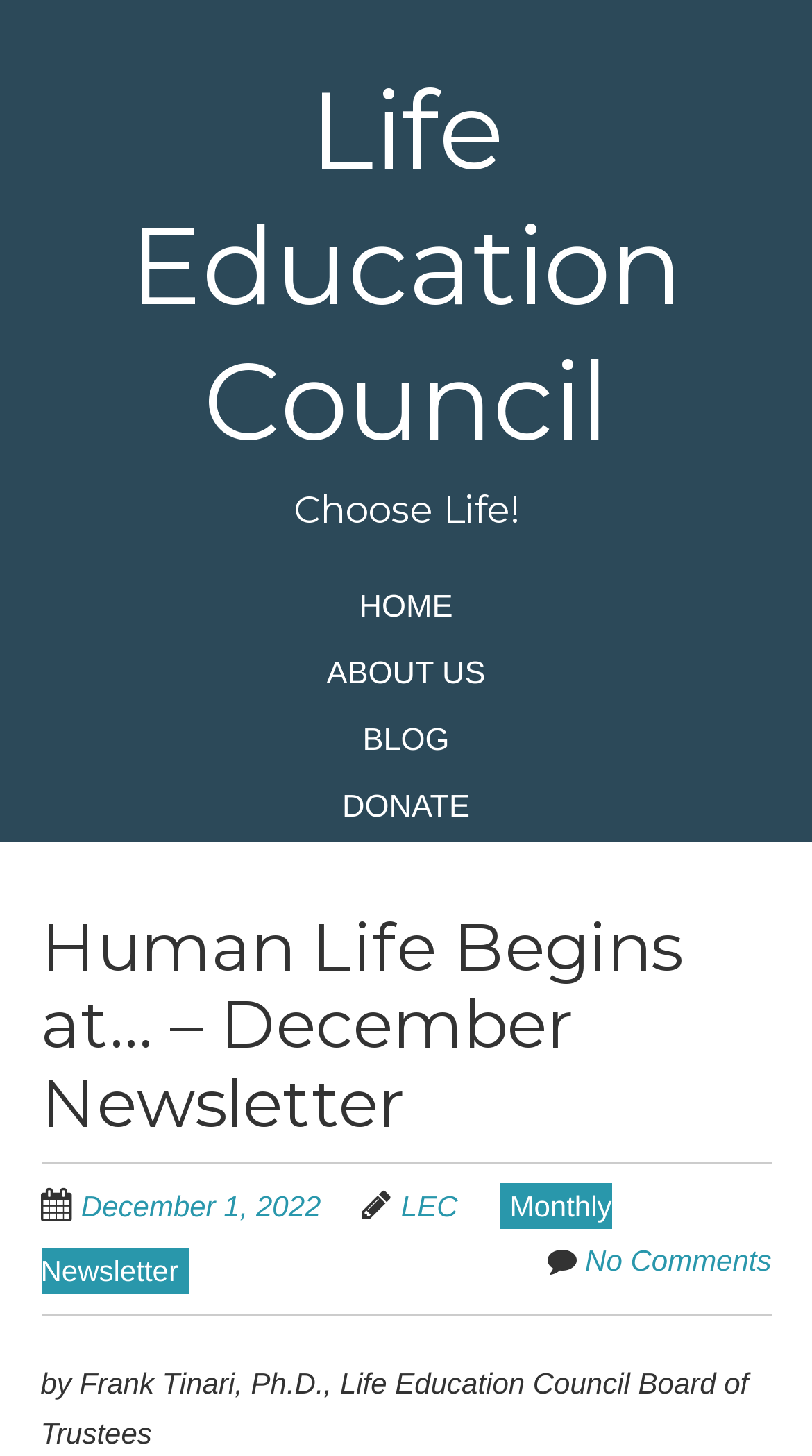Give a concise answer using one word or a phrase to the following question:
What is the title of the newsletter?

Human Life Begins at… – December Newsletter